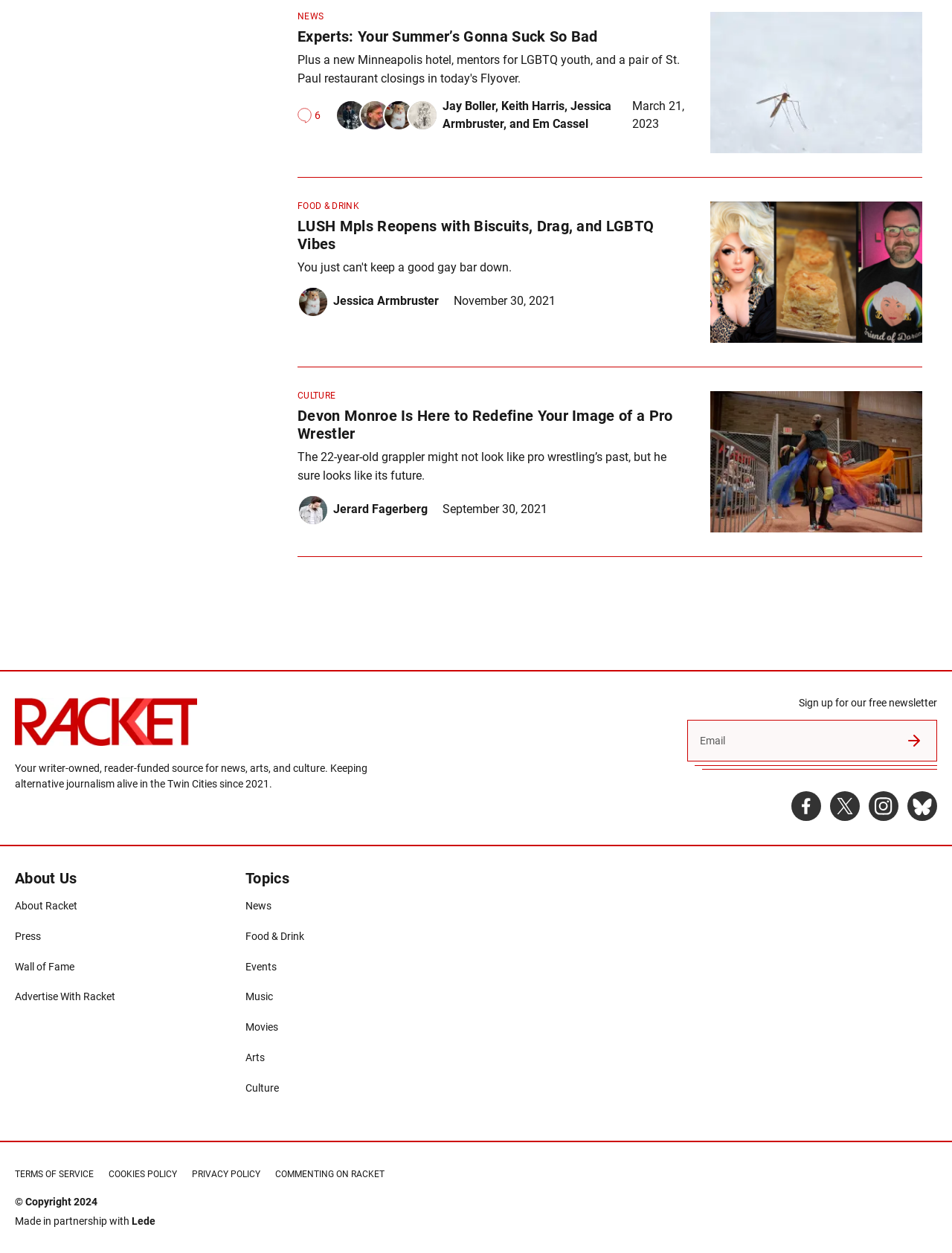Determine the bounding box coordinates of the area to click in order to meet this instruction: "Sign up for the newsletter".

[0.722, 0.575, 0.937, 0.608]